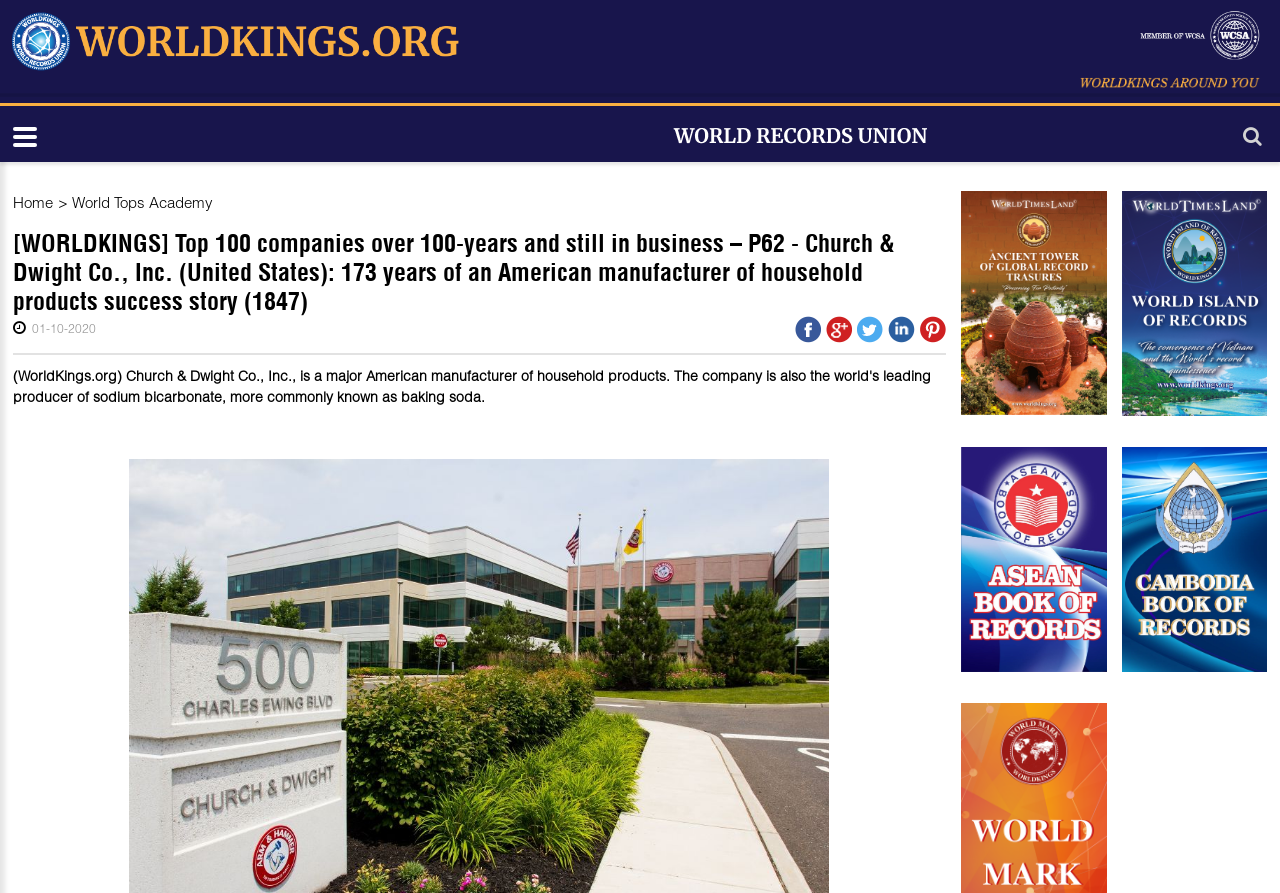Generate a thorough caption that explains the contents of the webpage.

The webpage is about Worldkings, a World Records Union, and it appears to be a news article or a record page. At the top, there is a navigation menu with links to "Home" and "World Tops Academy" on the left, and a search icon on the right. Below the navigation menu, there is a heading that reads "[WORLDKINGS] Top 100 companies over 100-years and still in business – P62 - Church & Dwight Co., Inc. (United States): 173 years of an American manufacturer of household products success story (1847)".

On the top-right corner, there are several social media links. Below the heading, there is a date "01-10-2020" and several more social media links. The main content of the page is divided into sections, with a prominent image of a tower on the left and an image of an island on the right, both of which are links. Below these images, there are two more links with images, one for "ASEAN BOOK OF RECORDS" and another for "CAMBODIA BOOK OF RECORDS".